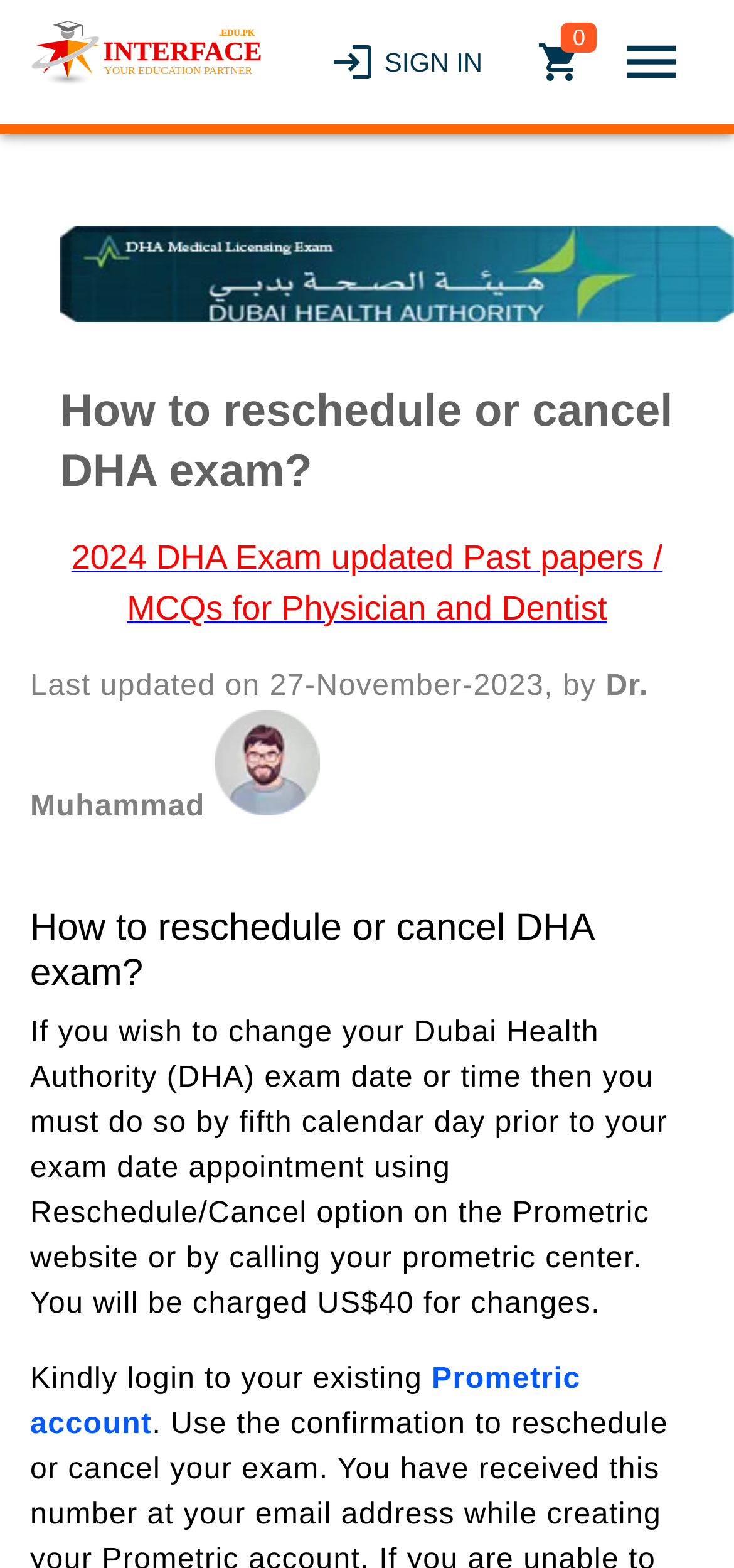What is the purpose of the webpage?
Provide a comprehensive and detailed answer to the question.

The webpage provides information on how to reschedule or cancel a DHA exam, including the deadline and the process to follow.